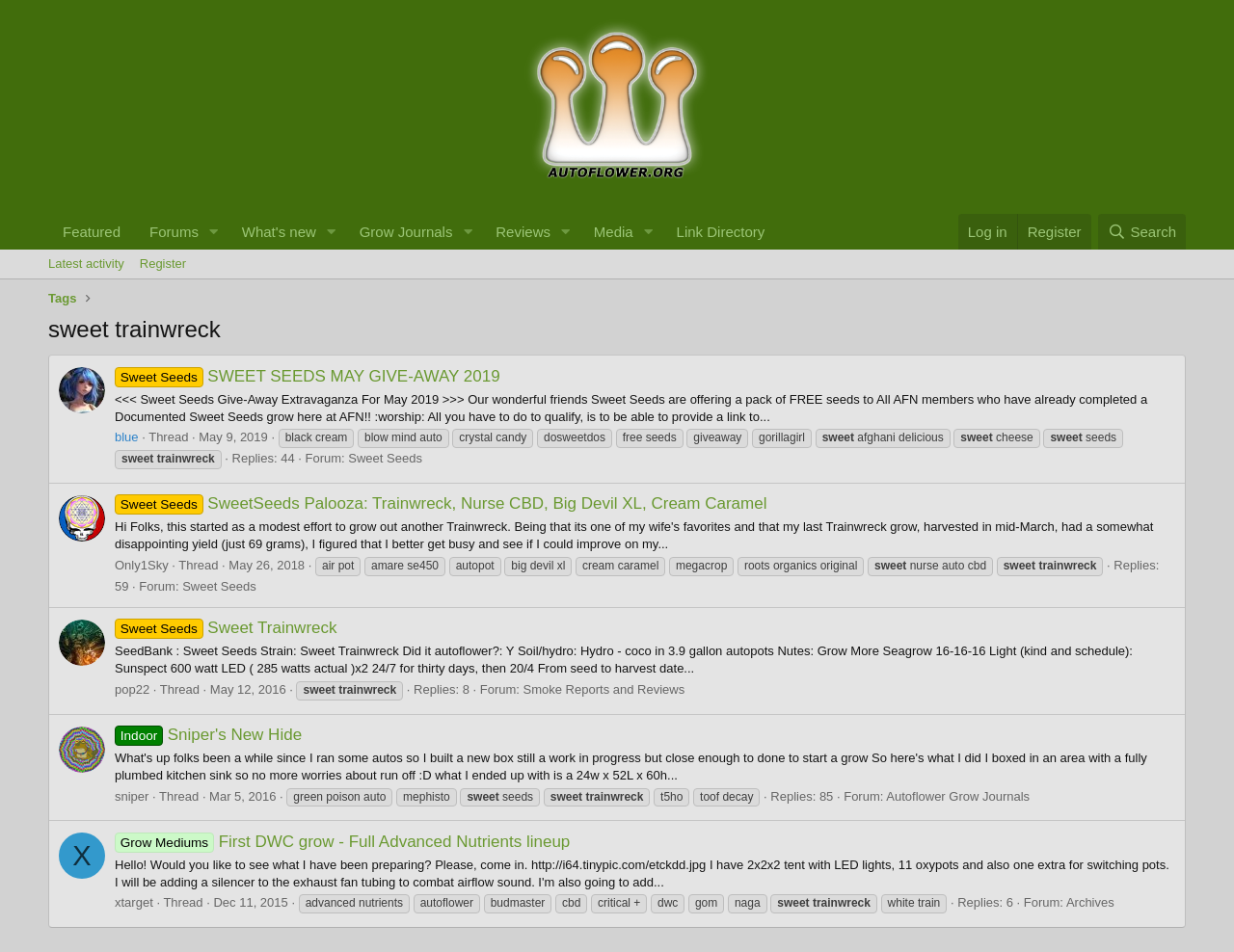Find the bounding box coordinates of the clickable element required to execute the following instruction: "Click on the 'Search' link". Provide the coordinates as four float numbers between 0 and 1, i.e., [left, top, right, bottom].

[0.89, 0.225, 0.961, 0.262]